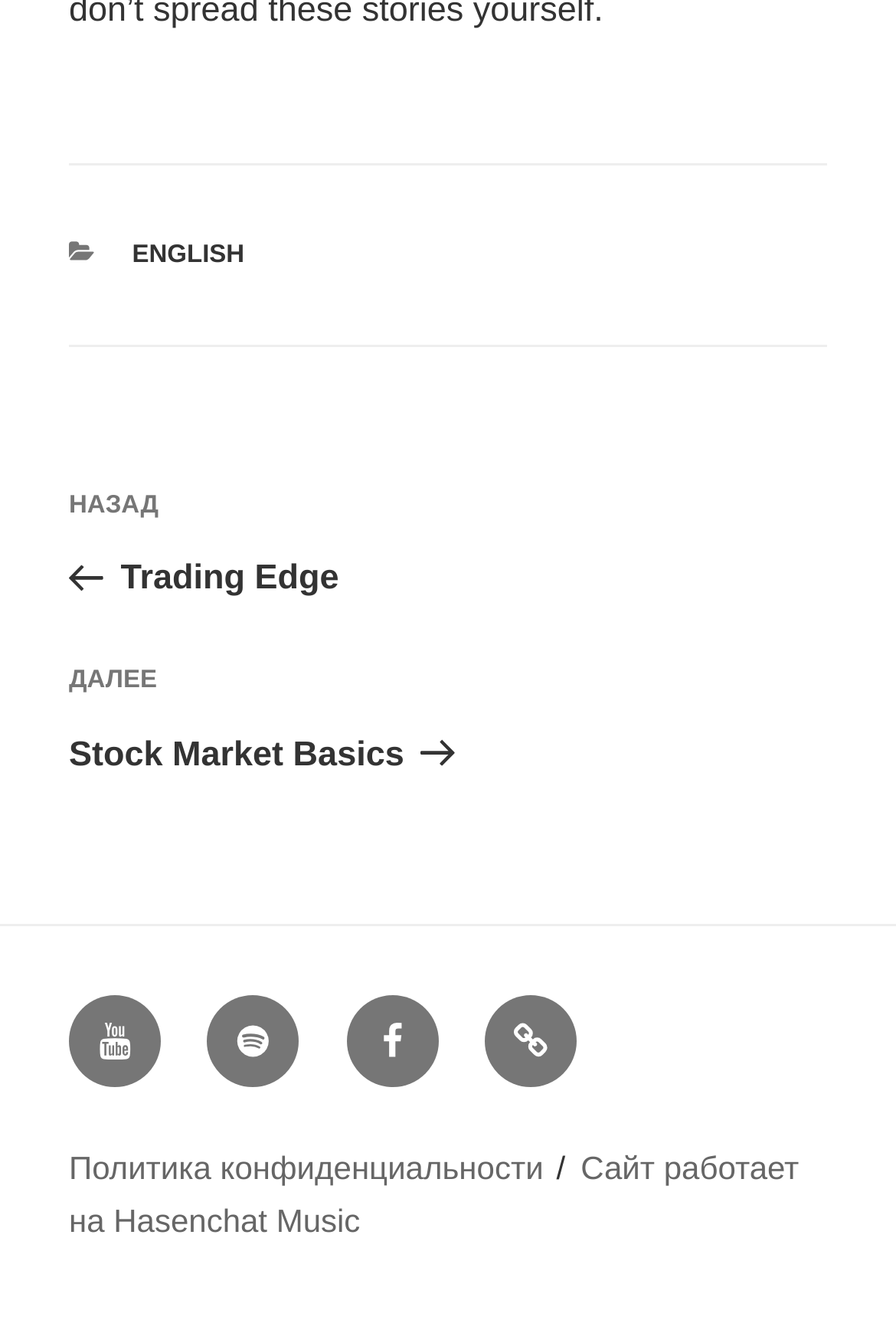Please answer the following question using a single word or phrase: 
What is the purpose of the link at the bottom?

Privacy Policy